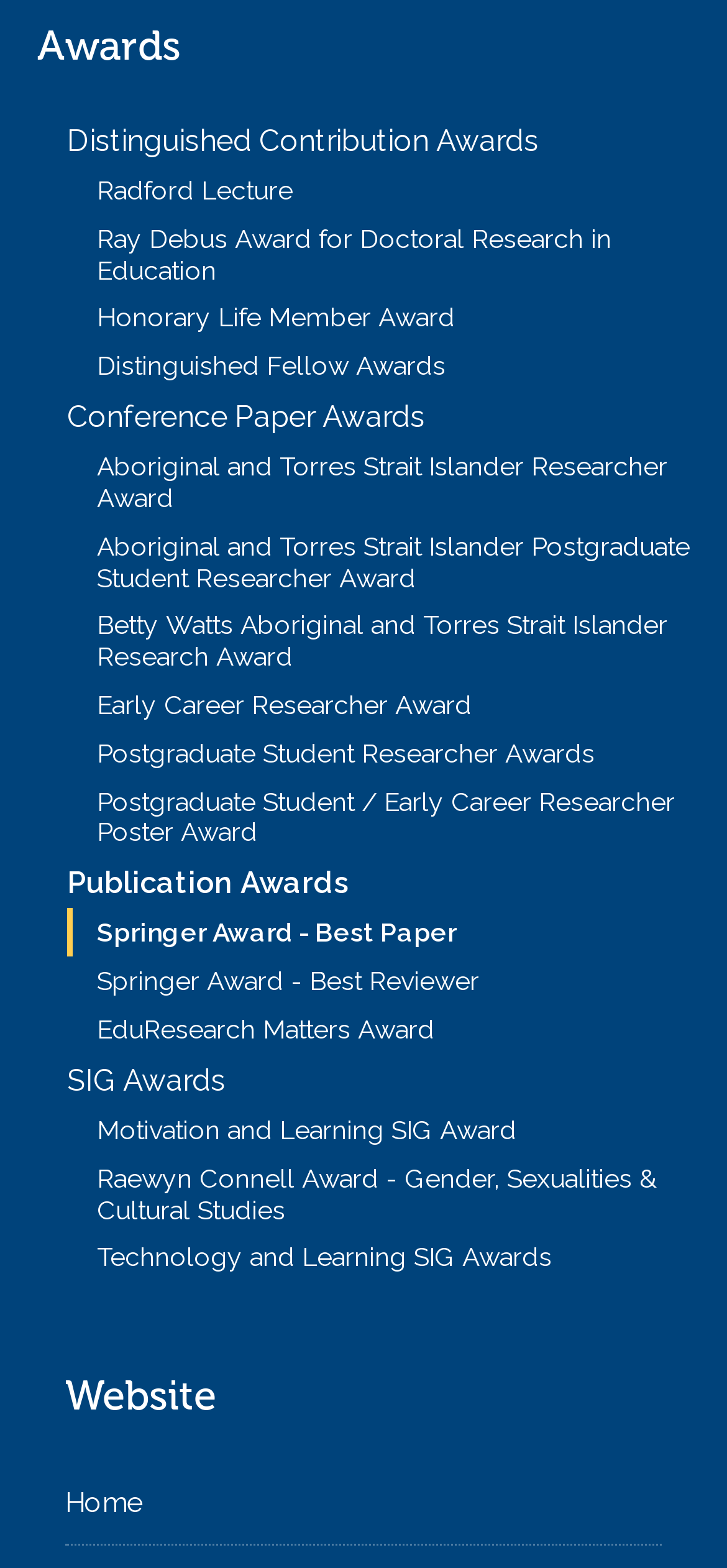Is there a link to a website at the bottom of the page?
Your answer should be a single word or phrase derived from the screenshot.

Yes